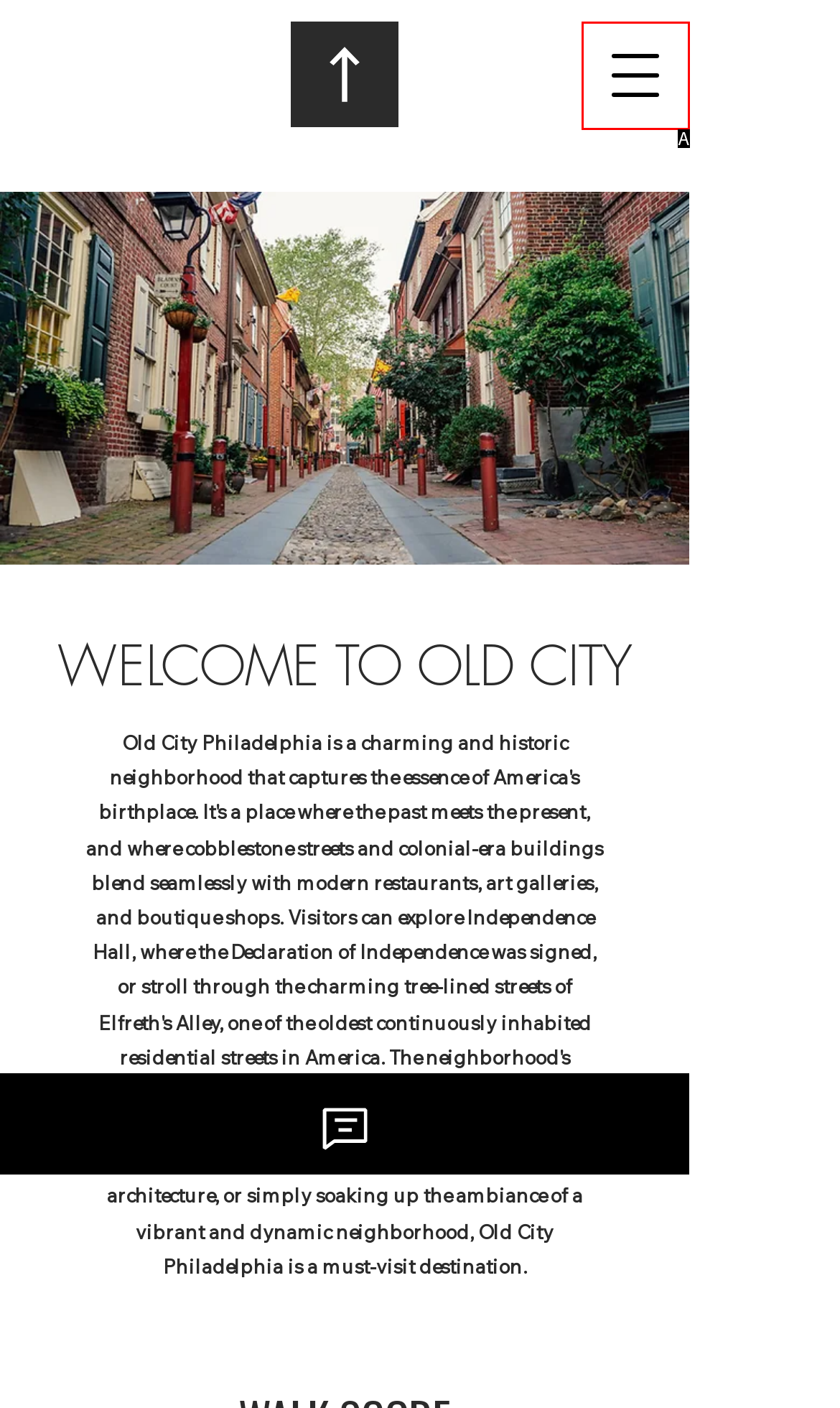Based on the description: aria-label="Open navigation menu", find the HTML element that matches it. Provide your answer as the letter of the chosen option.

A